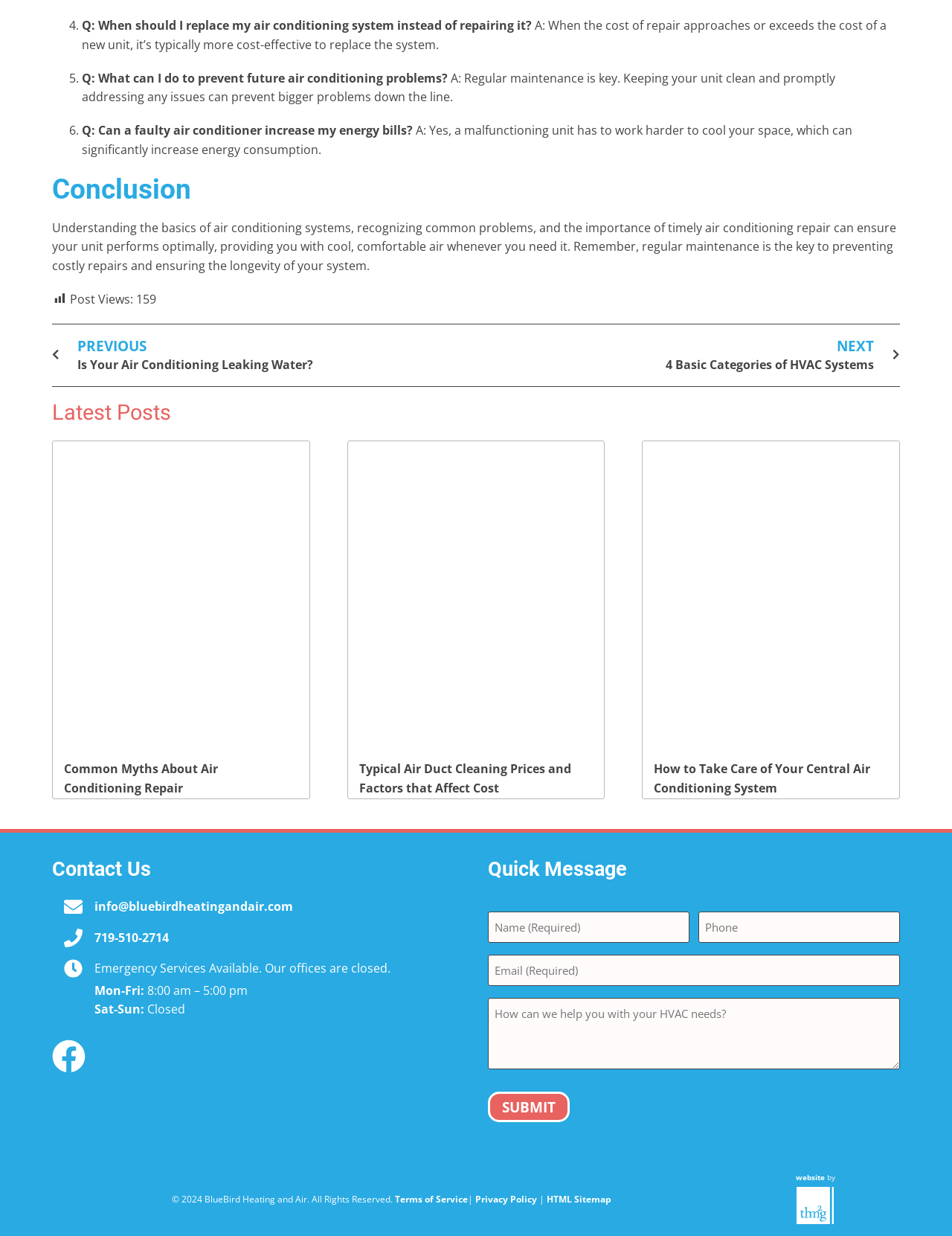How can I contact BlueBird Heating and Air?
Craft a detailed and extensive response to the question.

The webpage provides contact information for BlueBird Heating and Air, including an email address and phone number, which can be used to get in touch with them.